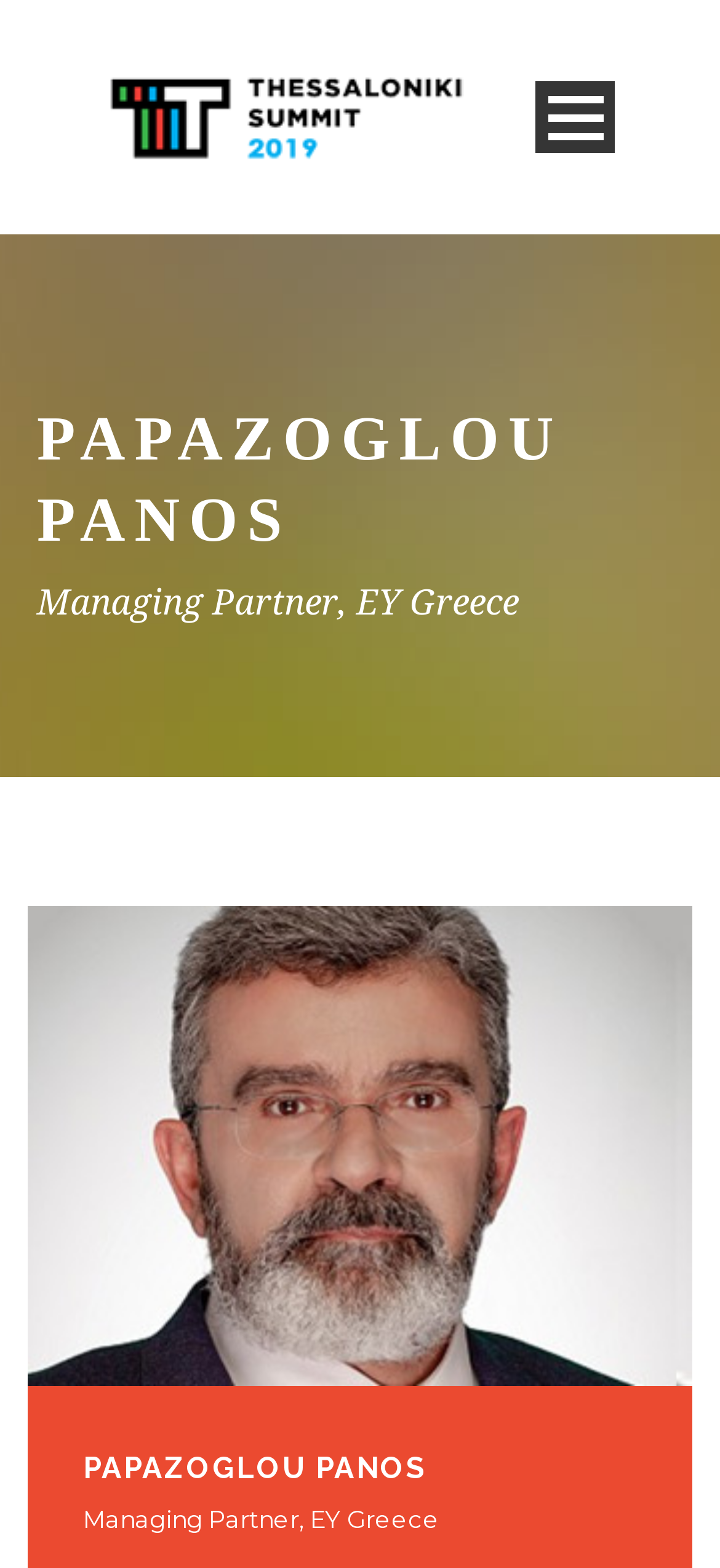How many links are available in the main menu?
Give a thorough and detailed response to the question.

I can see a series of links starting from 'Agenda' to 'Contact' which are part of the main menu, and there are 7 links in total.